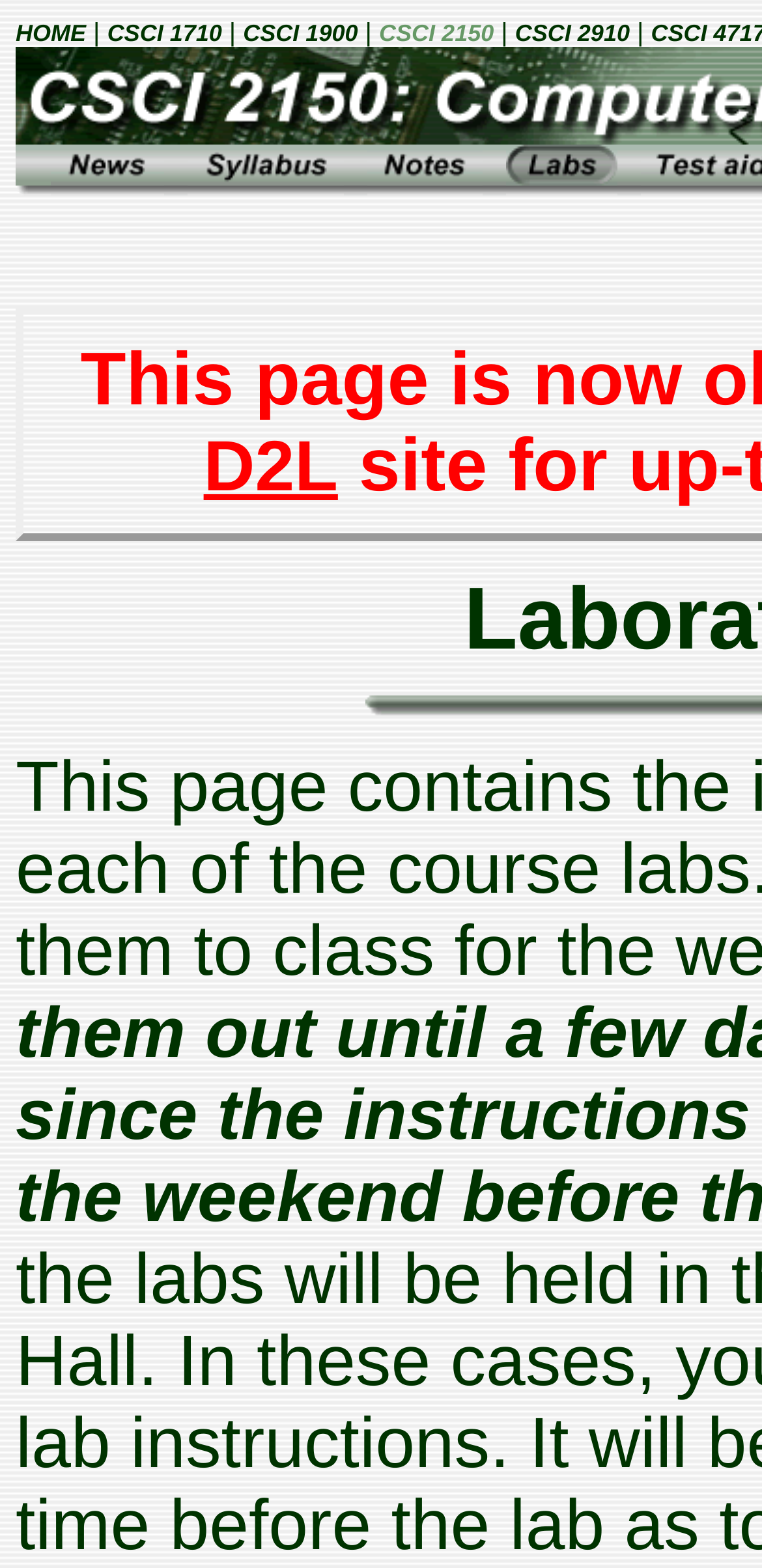How many links are present in the top navigation bar?
Using the visual information, reply with a single word or short phrase.

4